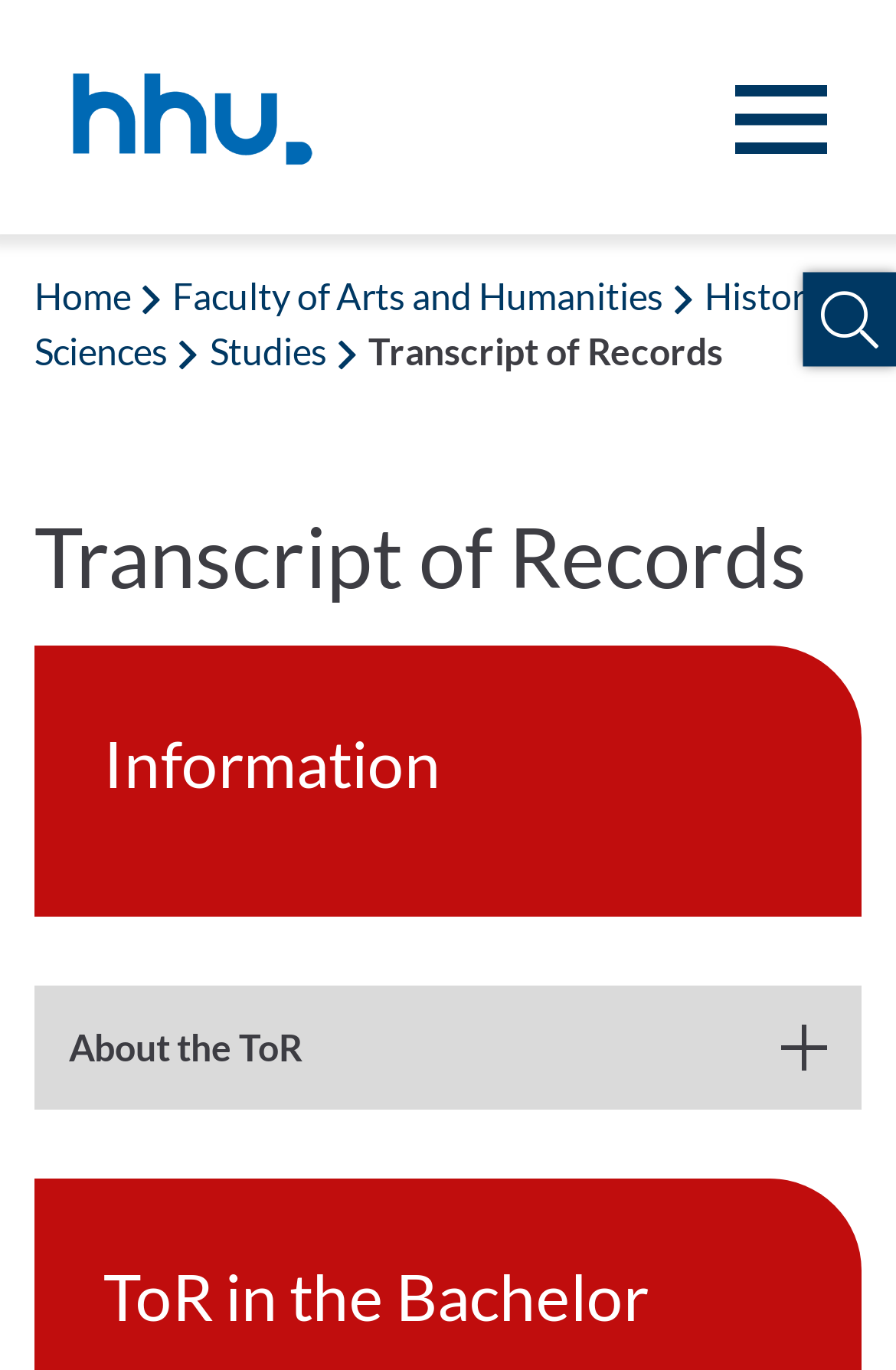Locate the bounding box coordinates of the UI element described by: "About the ToR". The bounding box coordinates should consist of four float numbers between 0 and 1, i.e., [left, top, right, bottom].

[0.038, 0.719, 0.962, 0.81]